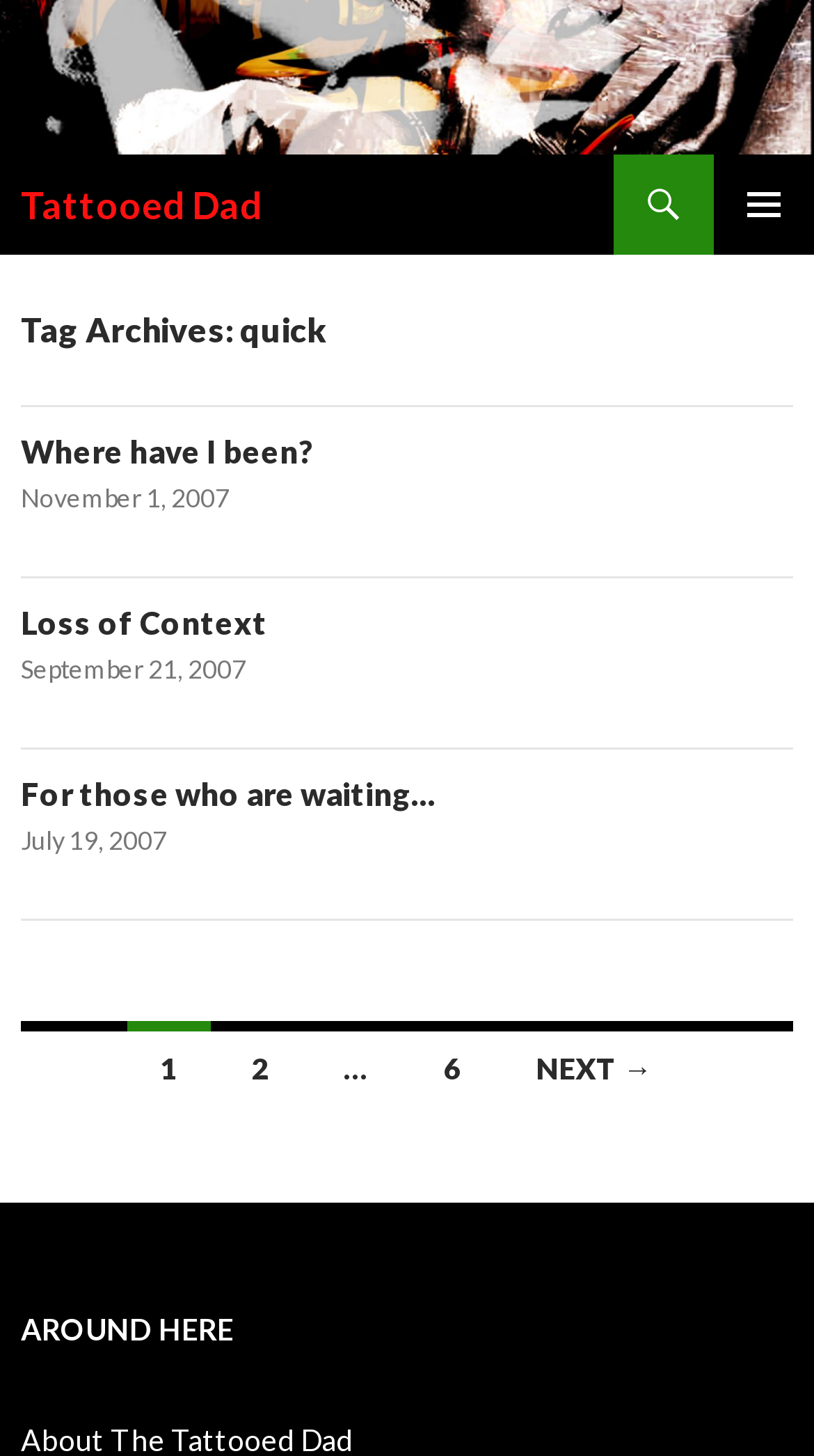What is the title of the first article?
Based on the screenshot, give a detailed explanation to answer the question.

The title of the first article can be found by looking at the heading element with the text 'Where have I been?' which is a child of the first article element.